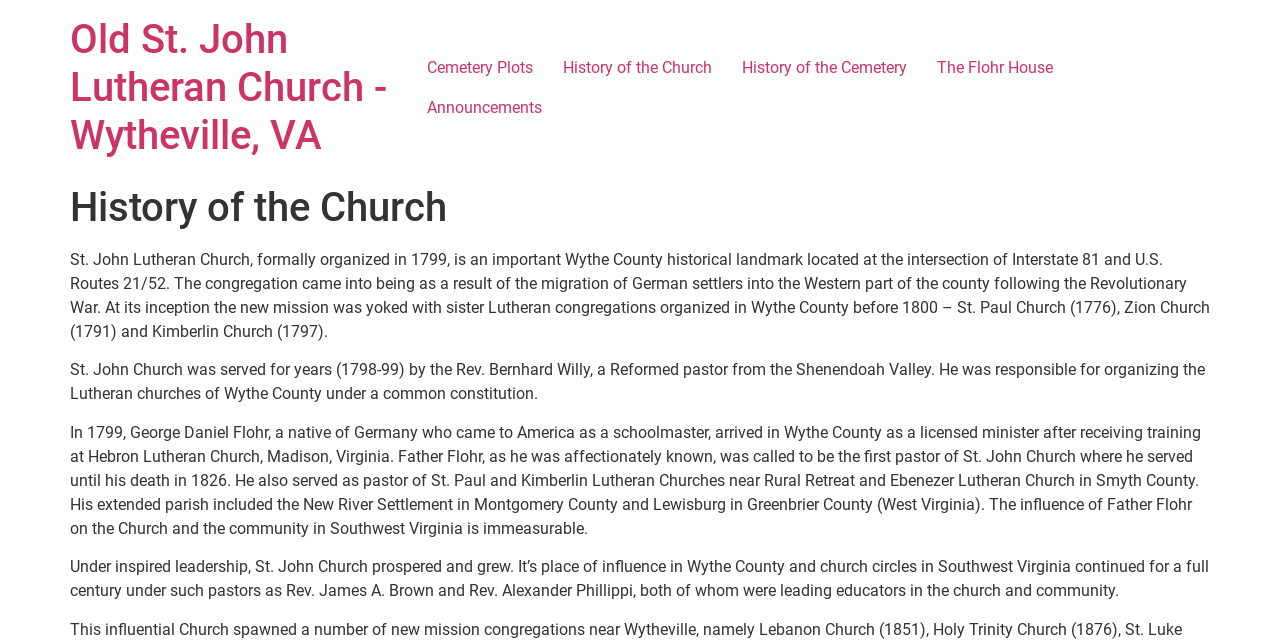Identify the main heading from the webpage and provide its text content.

Old St. John Lutheran Church - Wytheville, VA